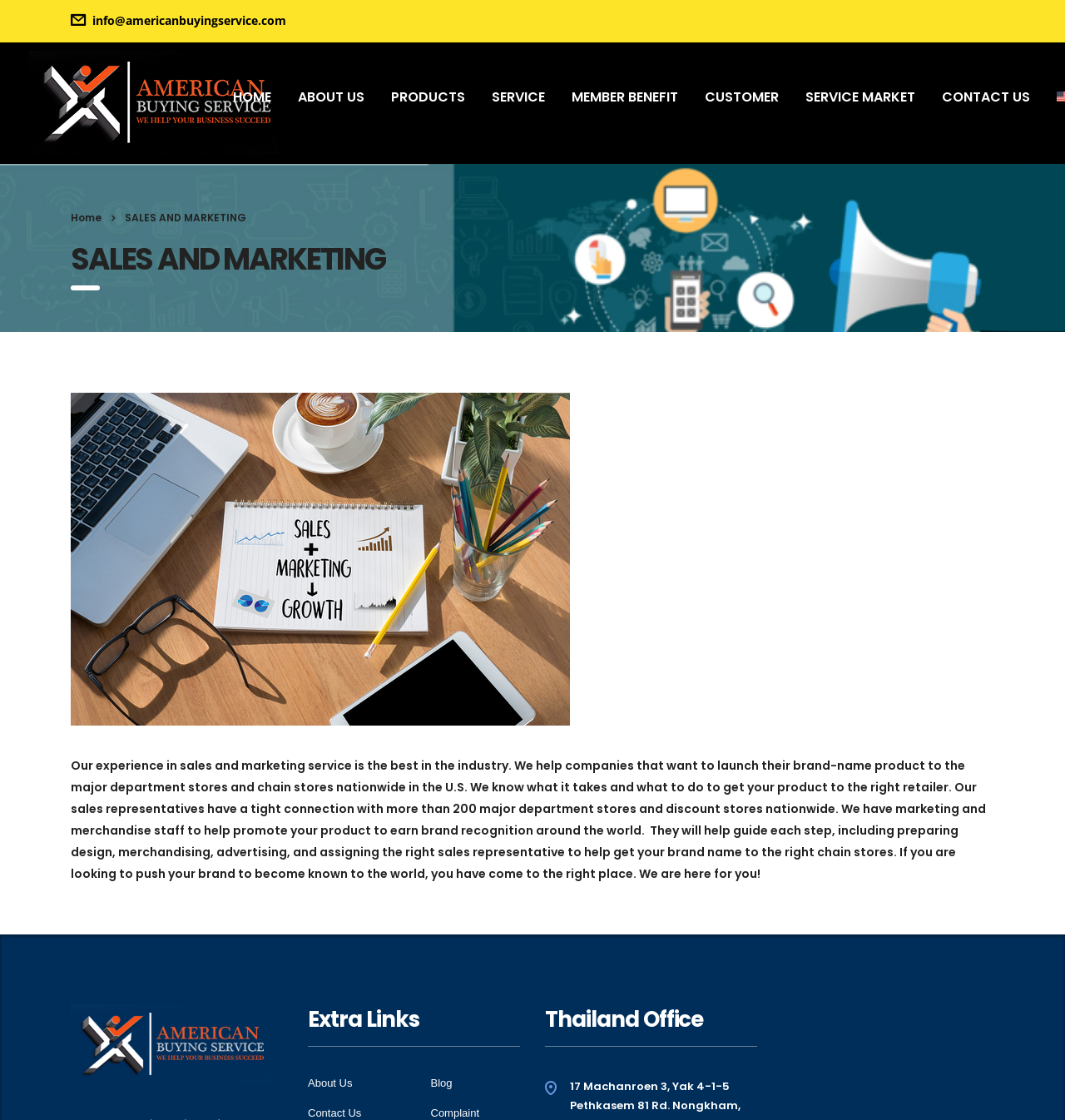Please identify the webpage's heading and generate its text content.

SALES AND MARKETING